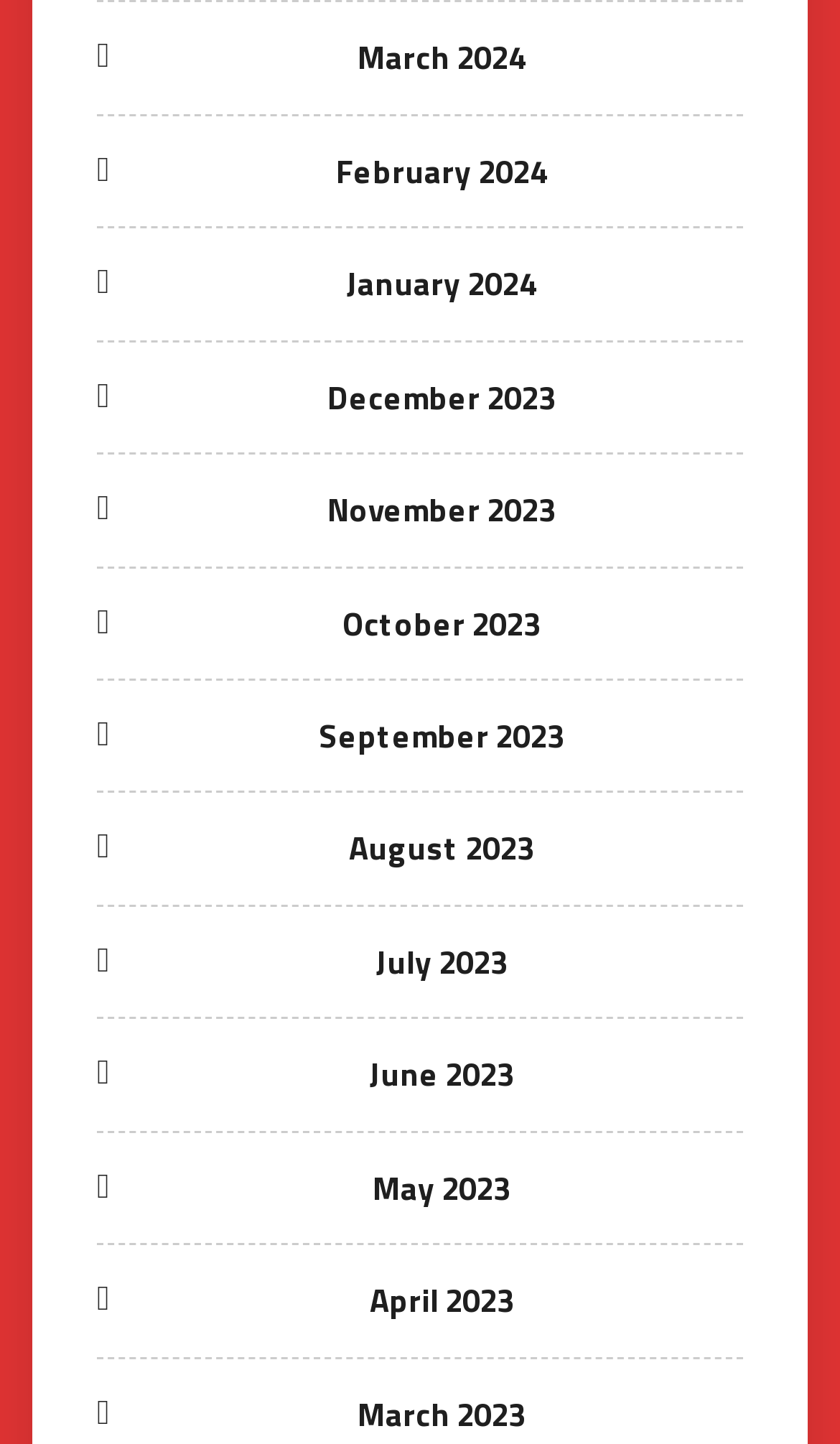Please identify the coordinates of the bounding box for the clickable region that will accomplish this instruction: "Go to February 2024".

[0.4, 0.101, 0.651, 0.136]